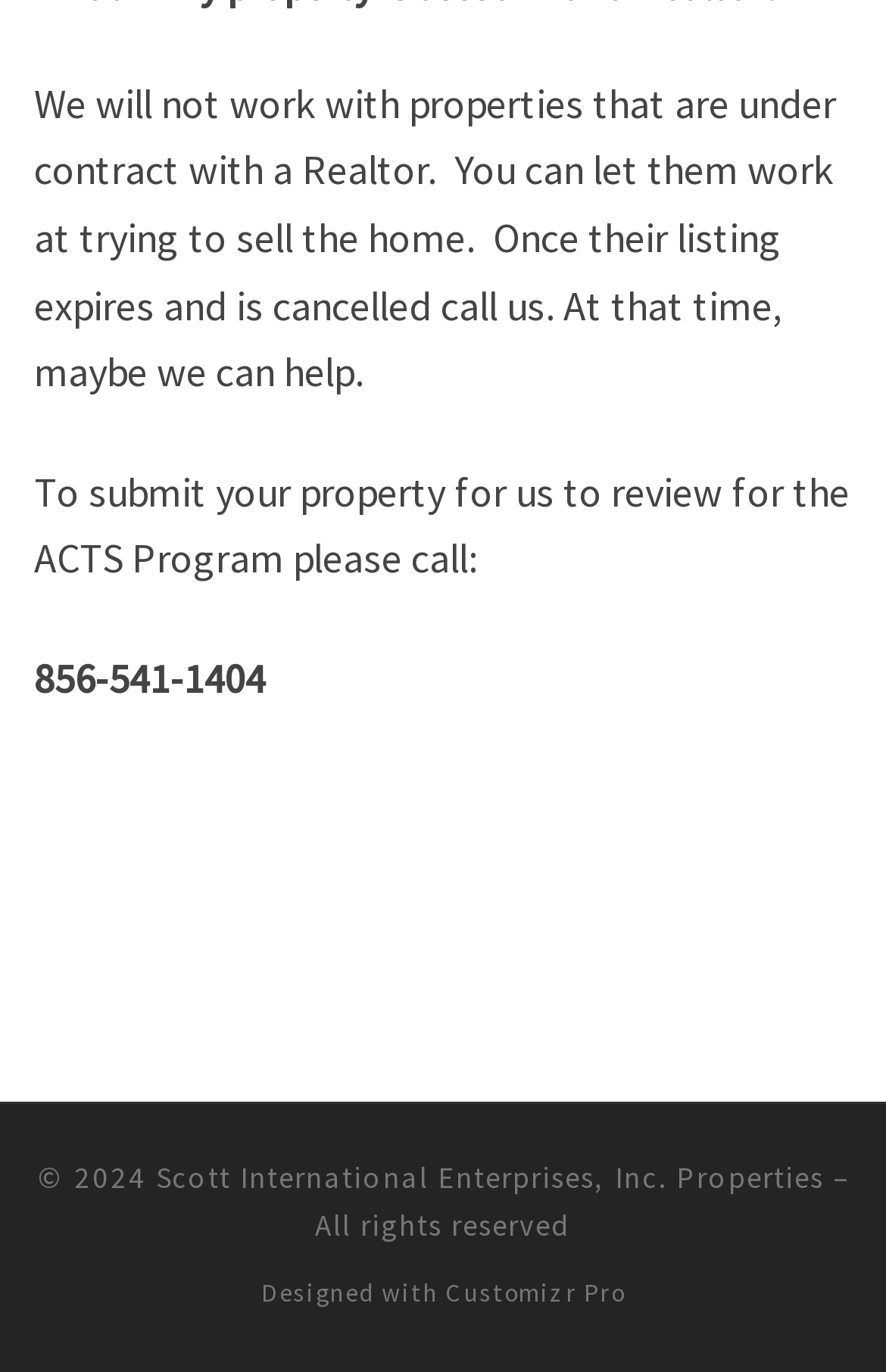Extract the bounding box for the UI element that matches this description: "susanneustrom".

None